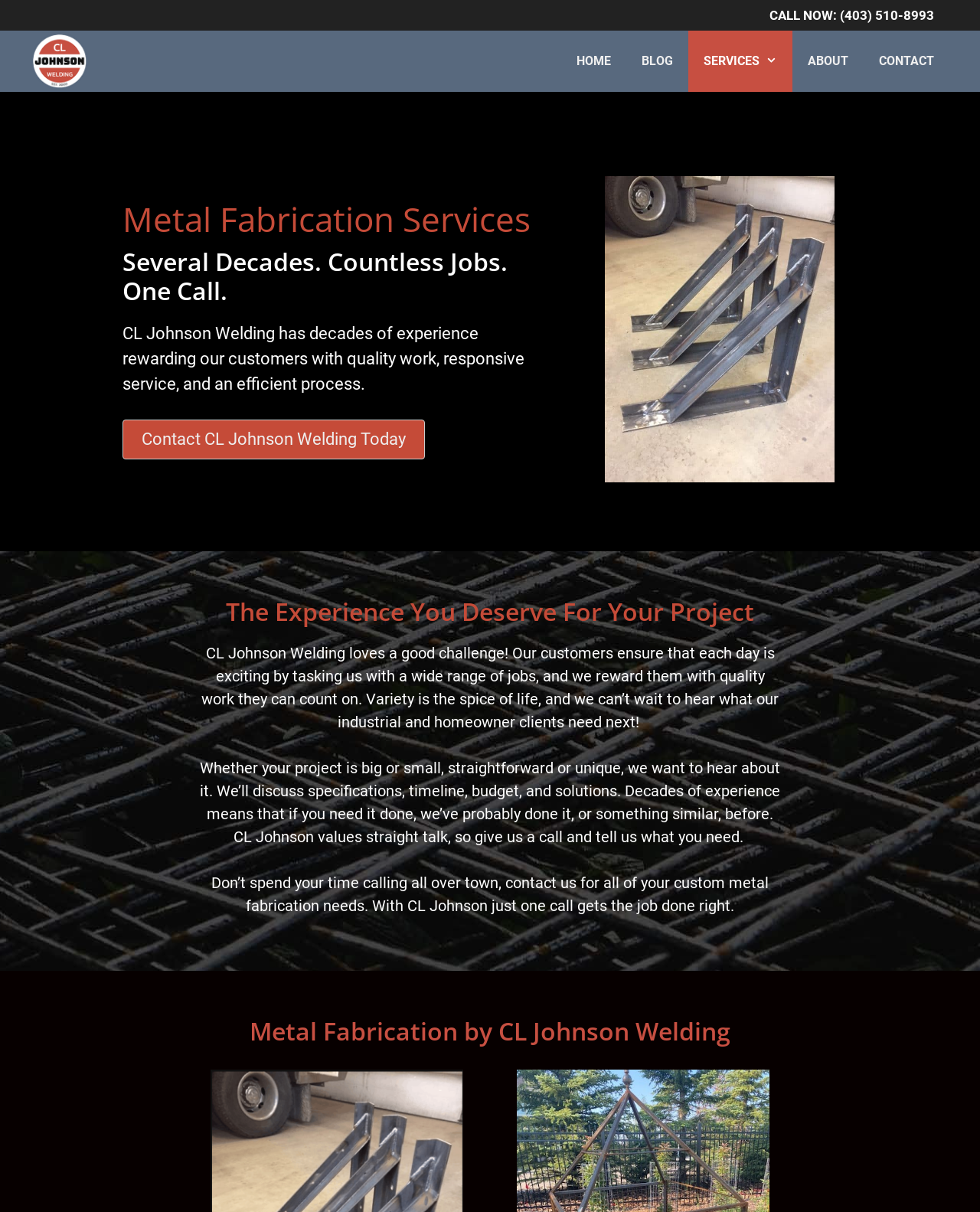Using the description: "Contact CL Johnson Welding Today", determine the UI element's bounding box coordinates. Ensure the coordinates are in the format of four float numbers between 0 and 1, i.e., [left, top, right, bottom].

[0.125, 0.346, 0.434, 0.379]